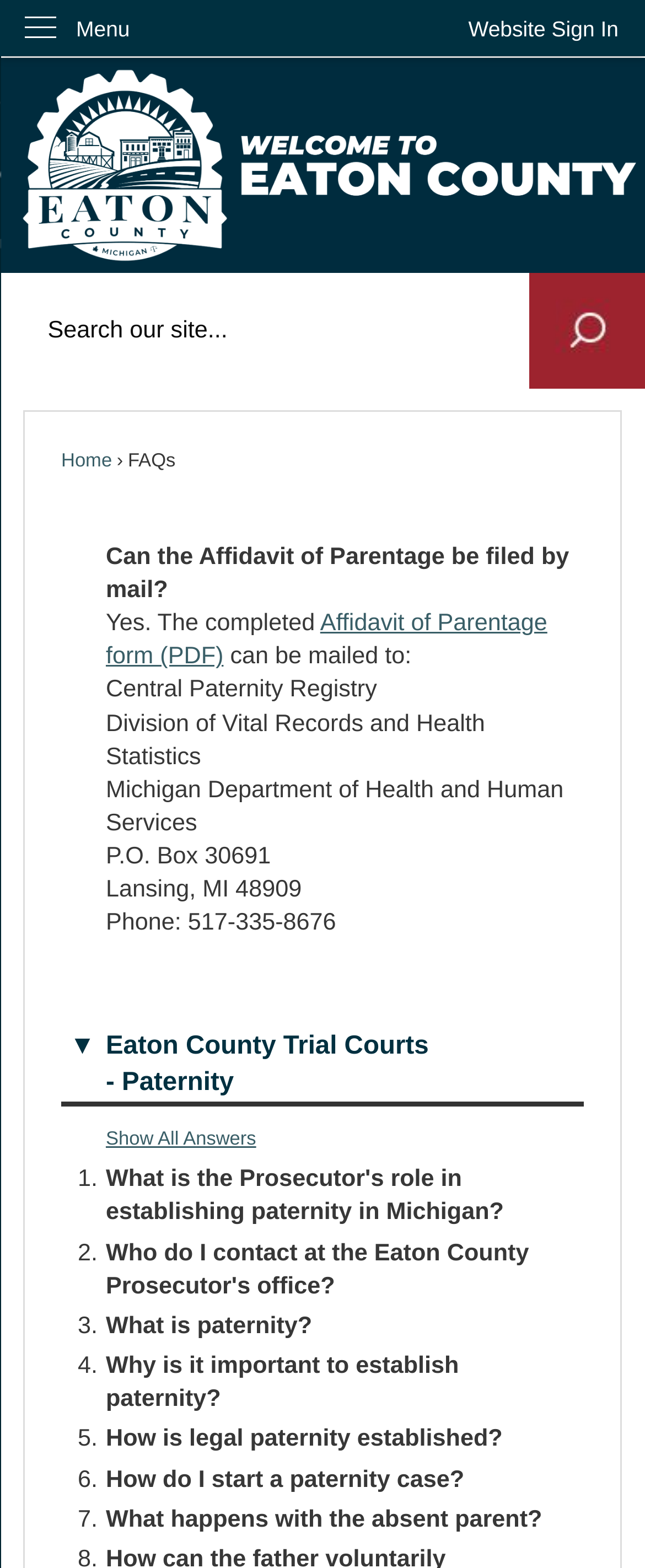What is the role of the Prosecutor's office in establishing paternity?
Answer with a single word or phrase, using the screenshot for reference.

Unknown